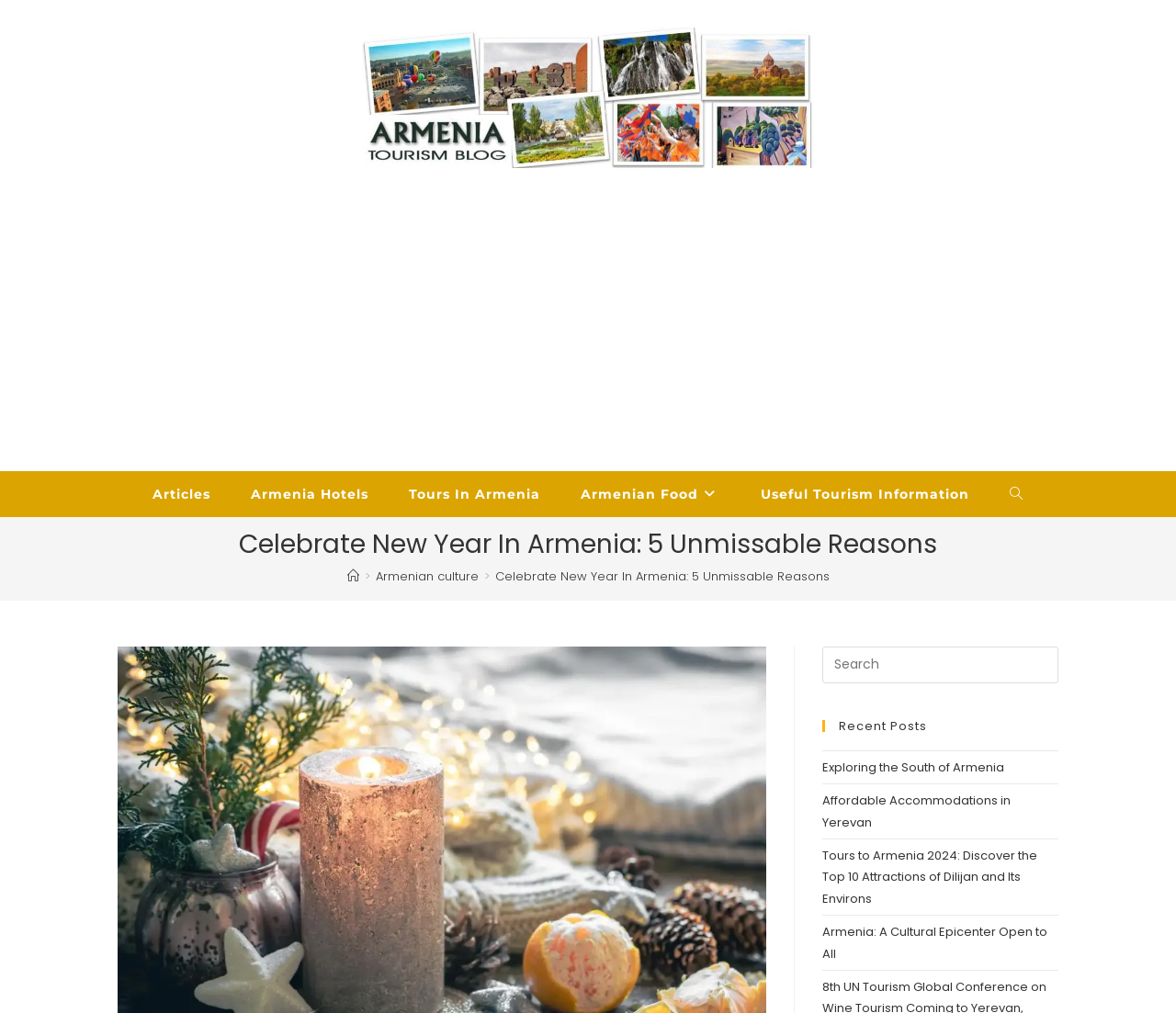Determine the bounding box coordinates of the section I need to click to execute the following instruction: "Search this website". Provide the coordinates as four float numbers between 0 and 1, i.e., [left, top, right, bottom].

[0.699, 0.638, 0.9, 0.674]